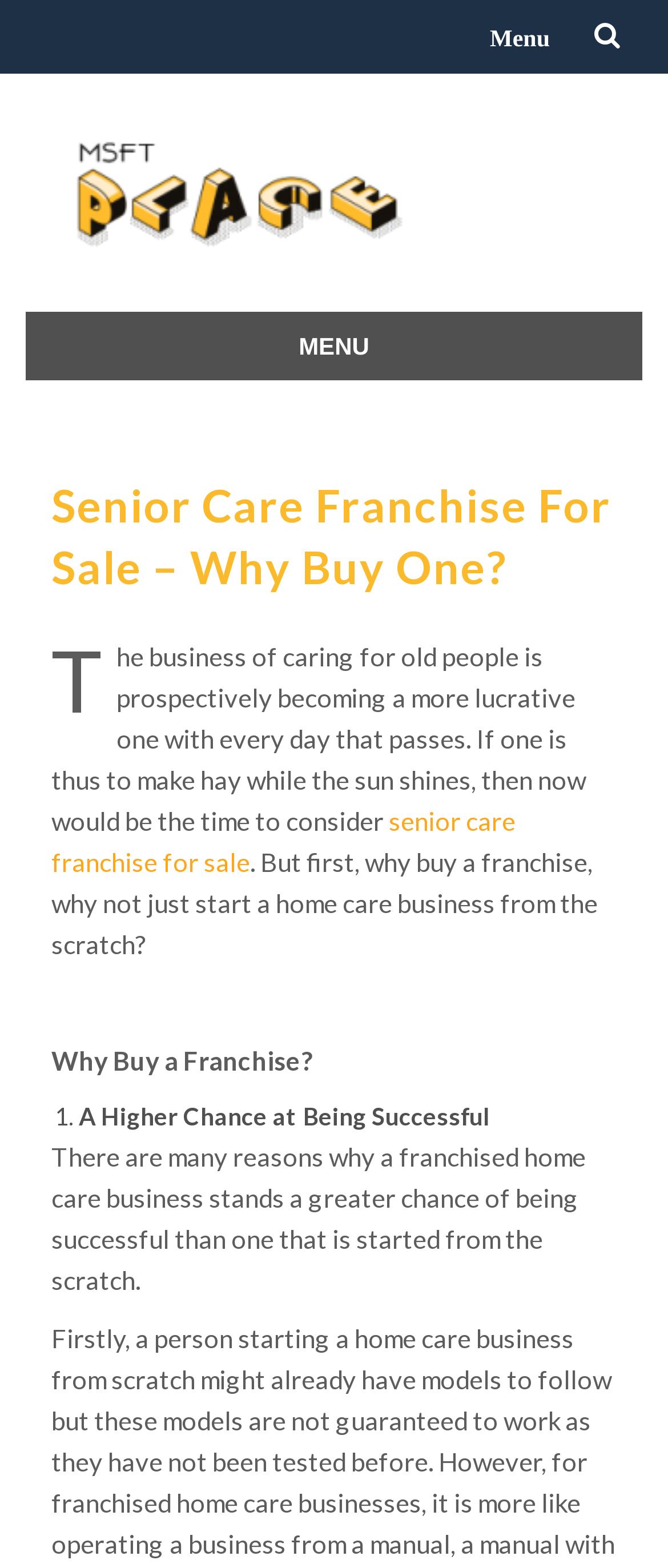Extract the bounding box coordinates of the UI element described by: "alt="MSFT Place"". The coordinates should include four float numbers ranging from 0 to 1, e.g., [left, top, right, bottom].

[0.077, 0.1, 0.641, 0.14]